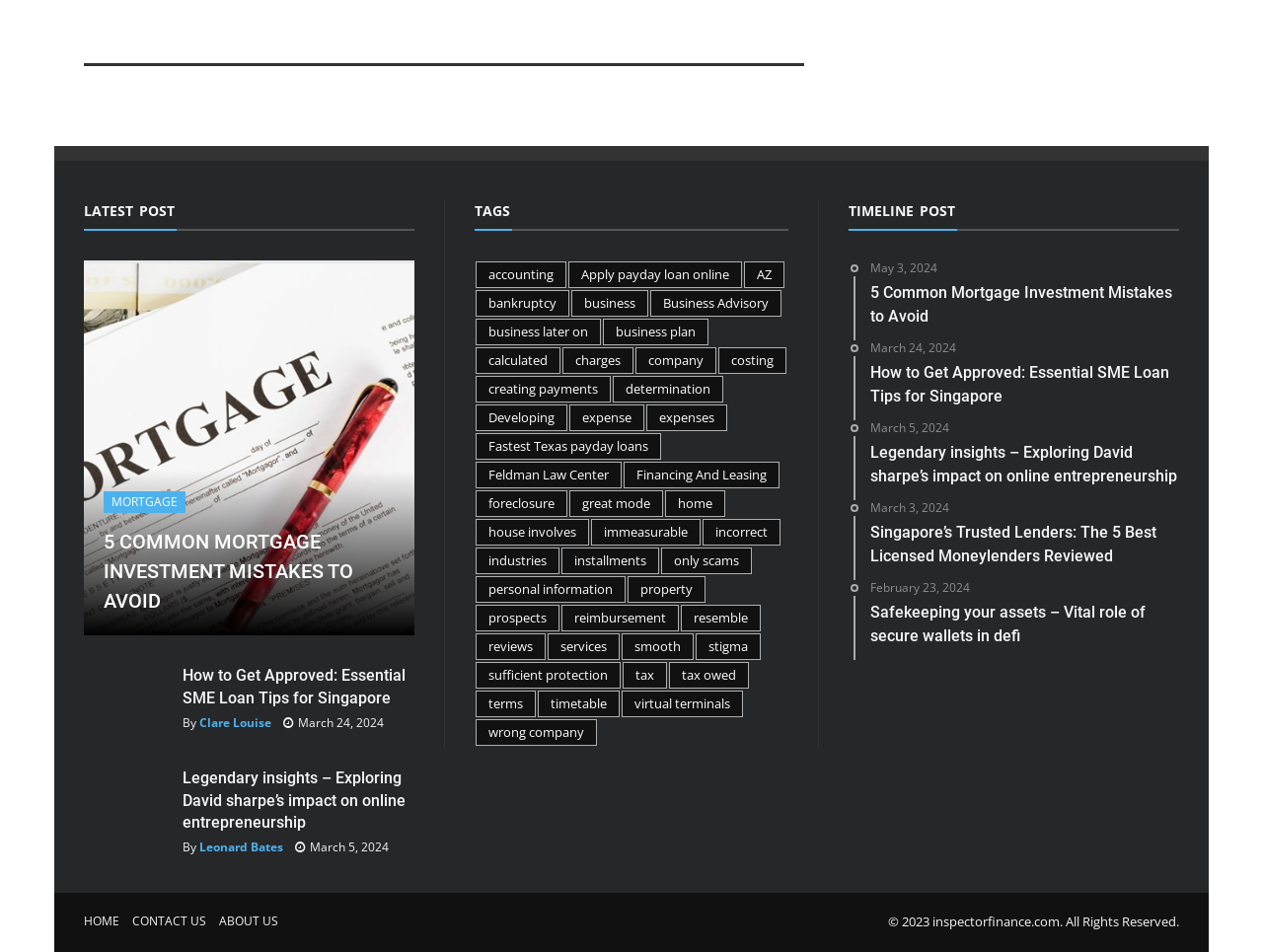What is the timeline post section about?
Answer the question in a detailed and comprehensive manner.

The 'TIMELINE POST' section appears to be a list of recent articles published on the webpage, with each article listed along with its publication date. The section provides a quick overview of the latest articles on the webpage.